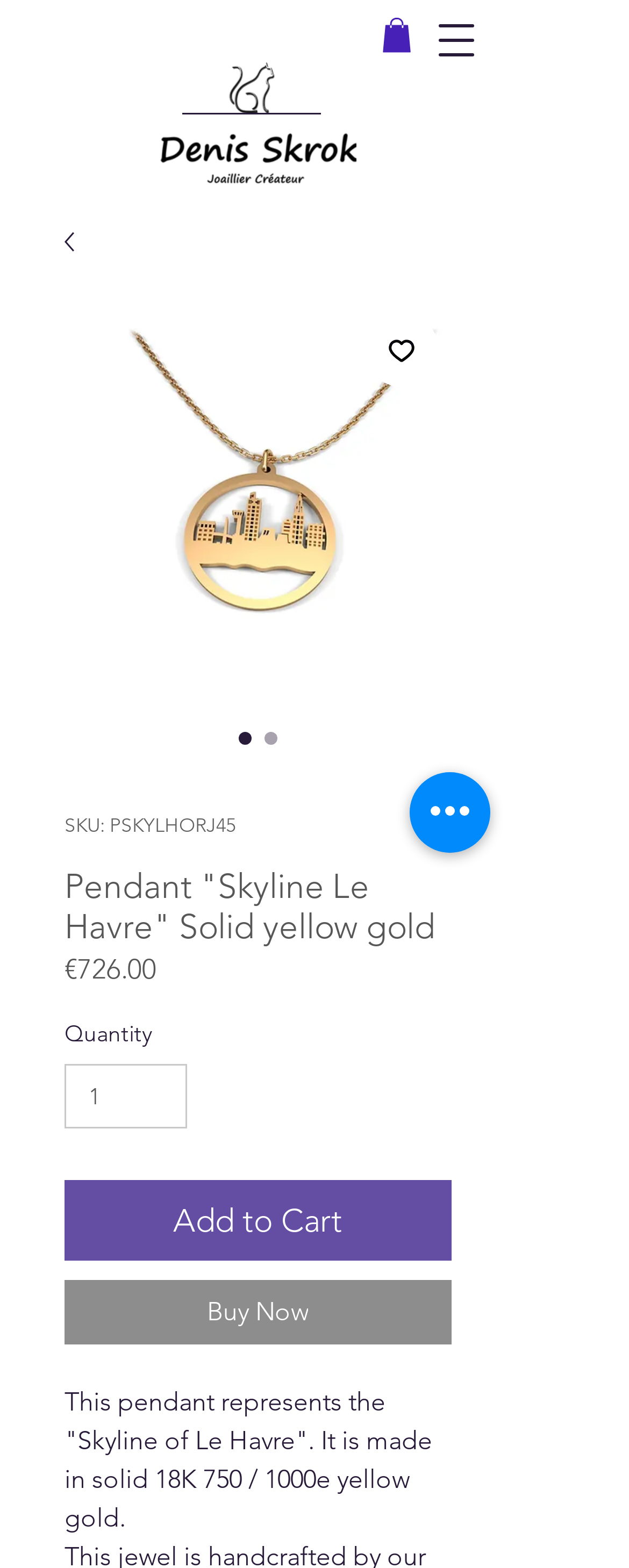Return the bounding box coordinates of the UI element that corresponds to this description: "aria-label="Quick actions"". The coordinates must be given as four float numbers in the range of 0 and 1, [left, top, right, bottom].

[0.651, 0.492, 0.779, 0.544]